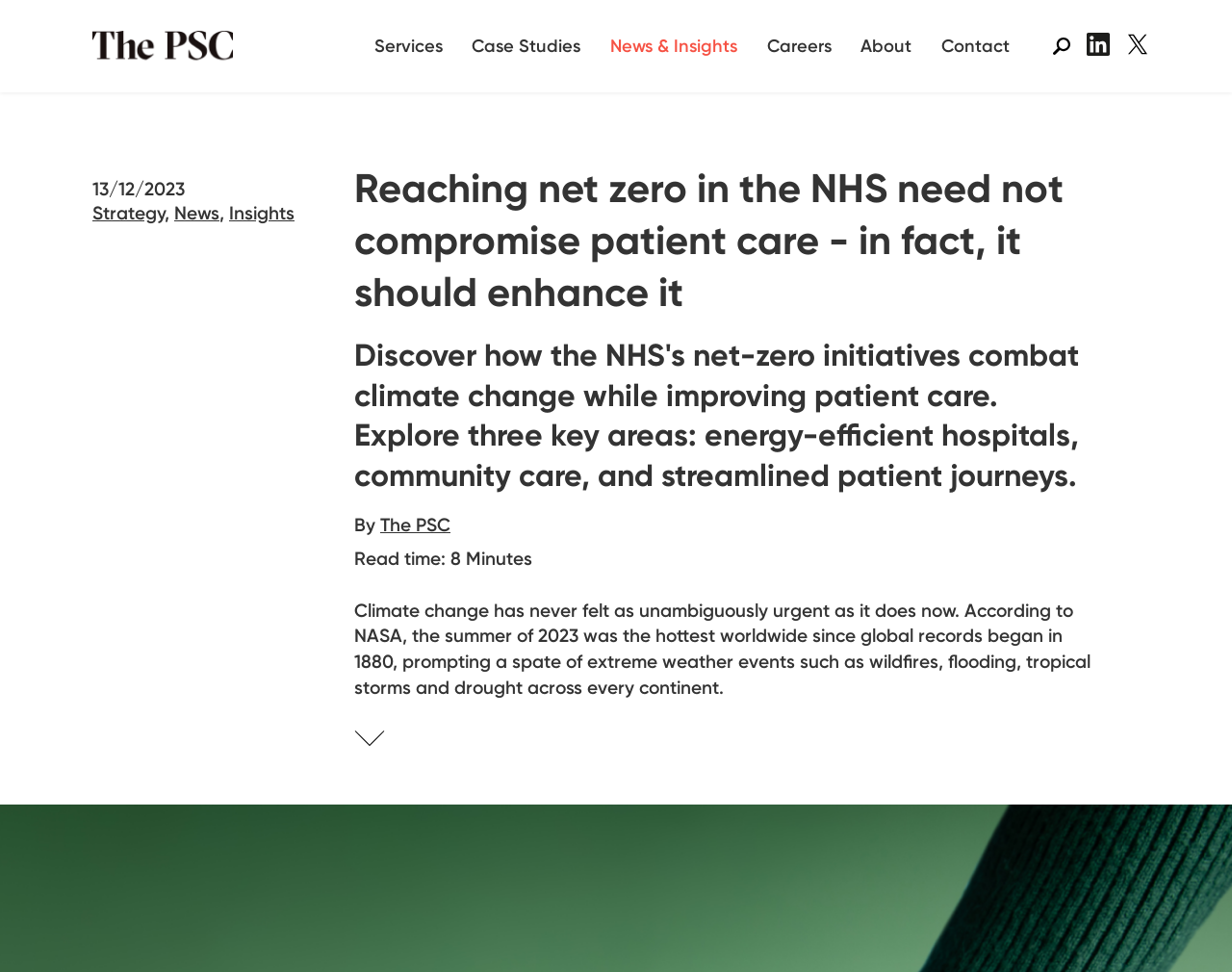What is the topic of the article?
Answer the question with as much detail as possible.

I determined the topic of the article by reading the first paragraph which mentions 'Climate change has never felt as unambiguously urgent as it does now'.